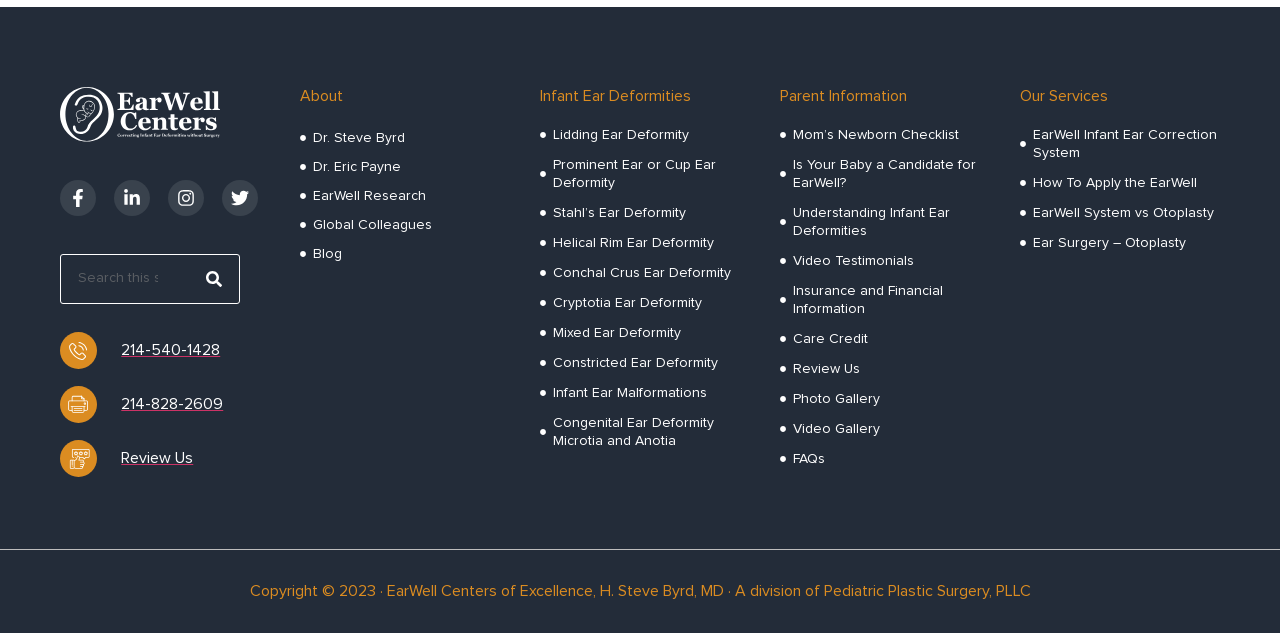Give the bounding box coordinates for the element described as: "Helical Rim Ear Deformity".

[0.422, 0.37, 0.578, 0.399]